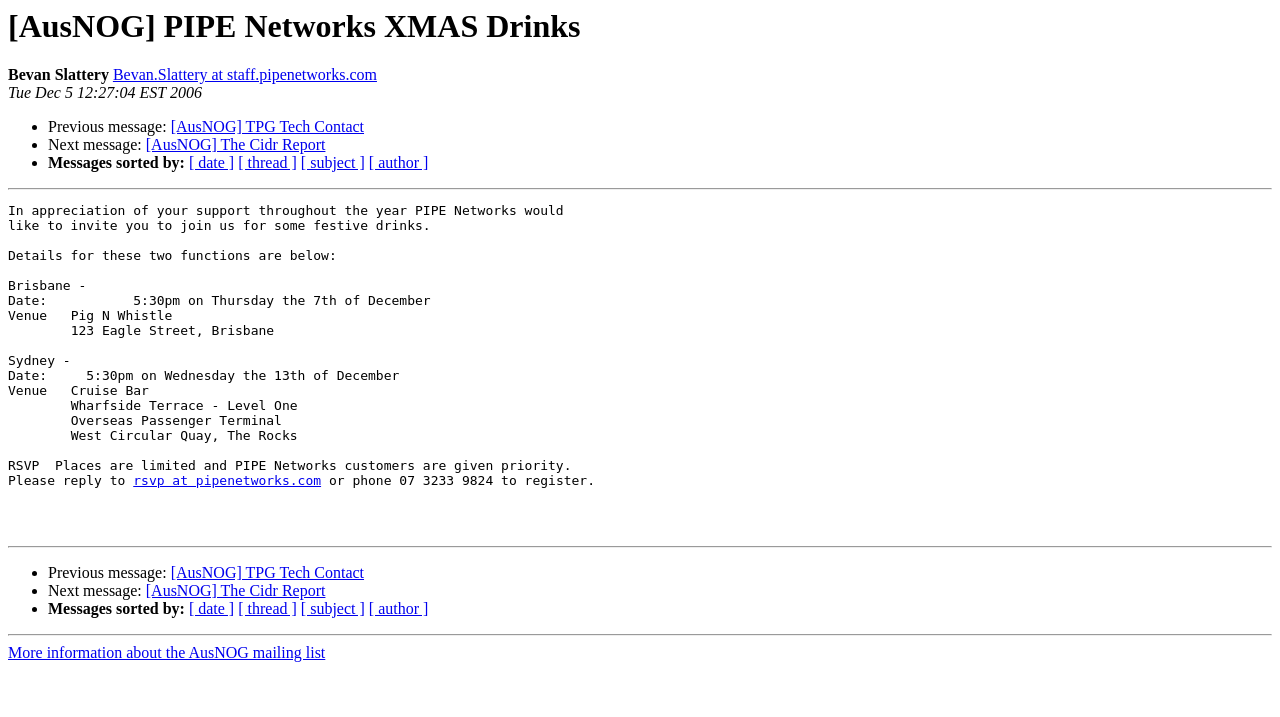From the element description [AusNOG] TPG Tech Contact, predict the bounding box coordinates of the UI element. The coordinates must be specified in the format (top-left x, top-left y, bottom-right x, bottom-right y) and should be within the 0 to 1 range.

[0.133, 0.165, 0.284, 0.189]